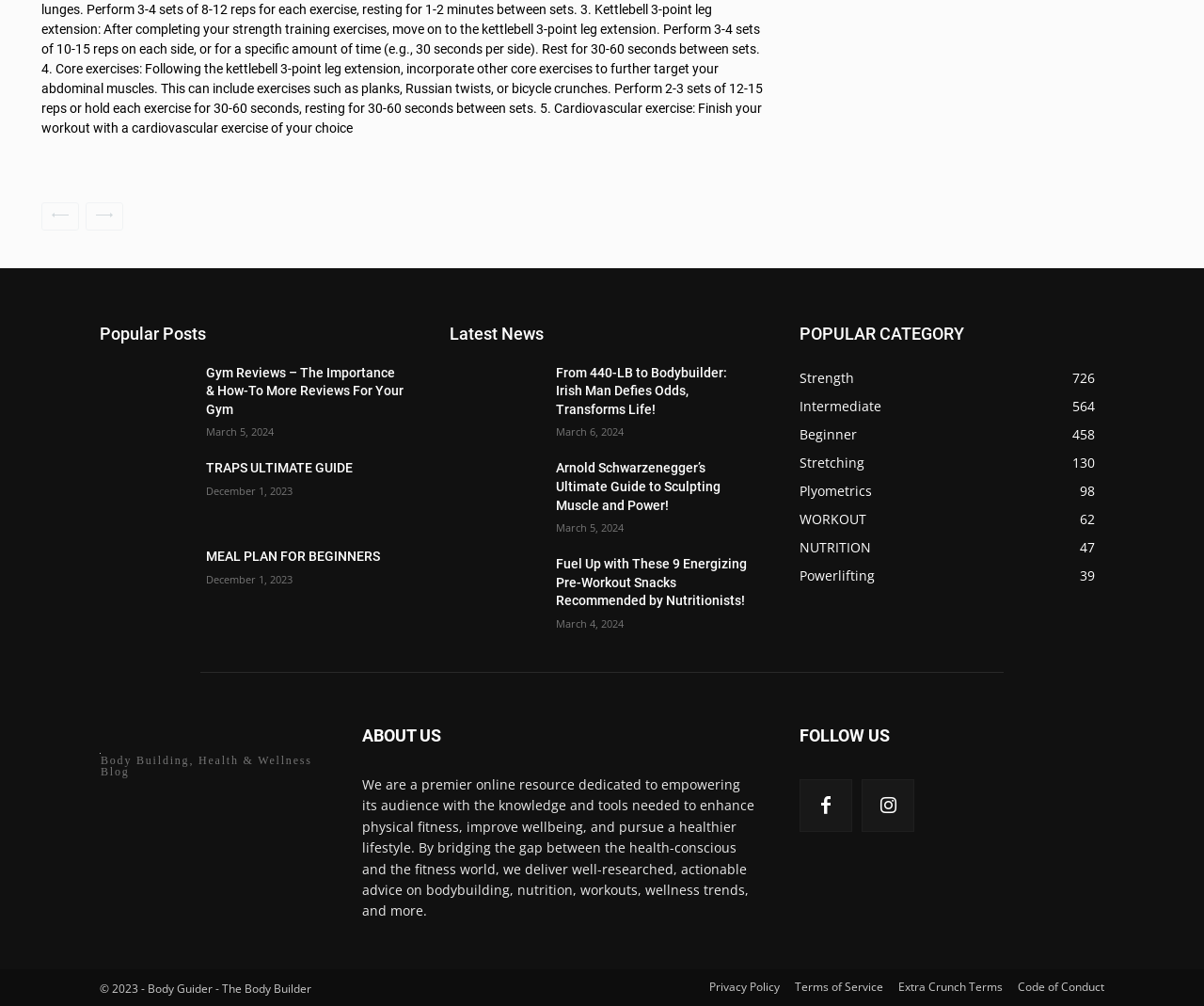Give a concise answer using one word or a phrase to the following question:
What is the name of the logo in the top-left corner?

The Body Builder Logo